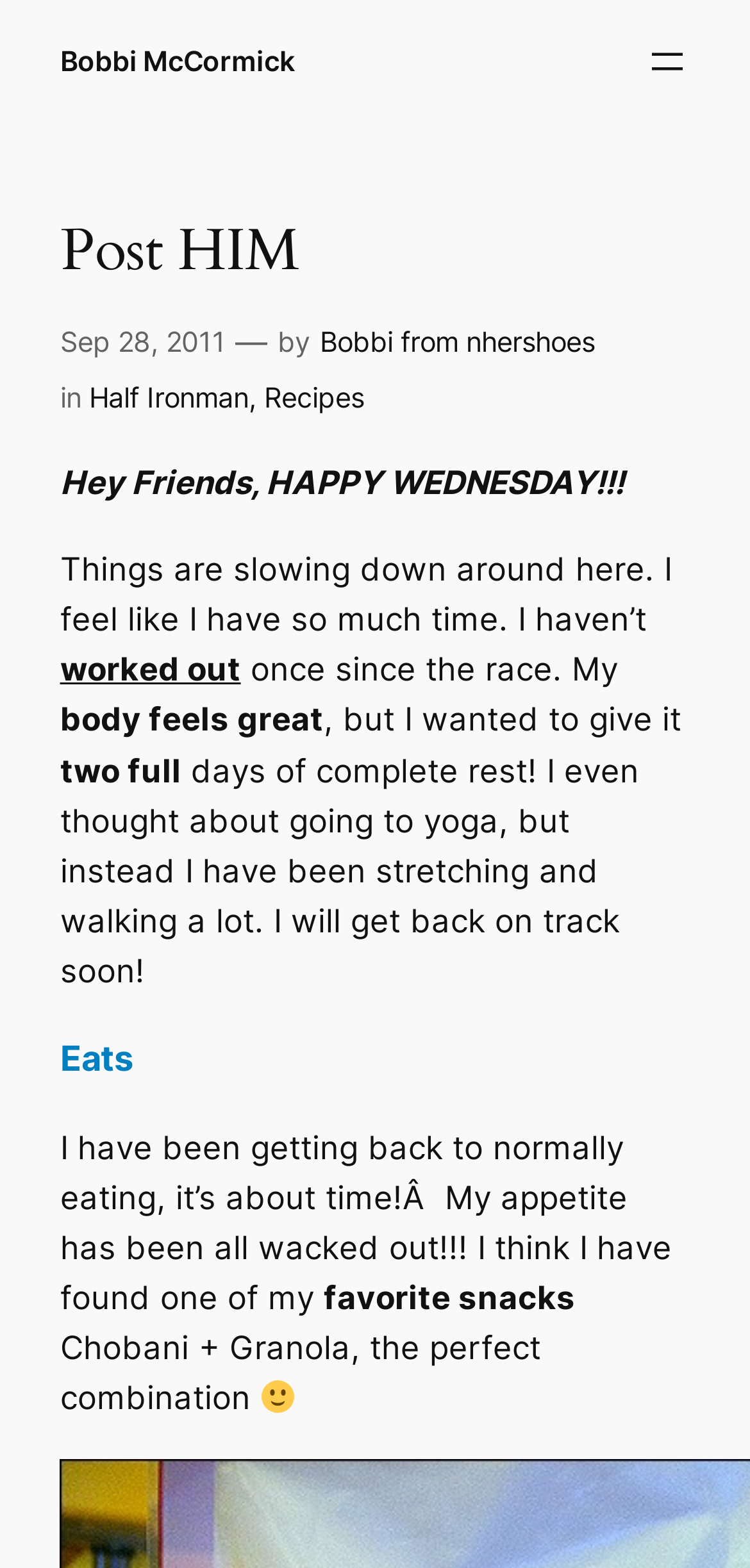Refer to the screenshot and answer the following question in detail:
What is the author's name?

The author's name is mentioned in the link 'Bobbi McCormick' at the top of the page, and also in the text 'by Bobbi from nhershoes'.